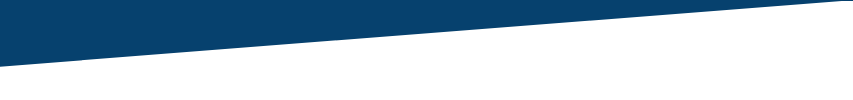Generate a comprehensive description of the image.

The image features a sleek, angular design with a deep blue triangular shape slicing through a bright white background. This design element suggests a modern and professional aesthetic, likely conveying a sense of reliability and efficiency. The use of clean lines and contrasting colors may imply a focus on automotive services, aligning with the subject matter of vehicle repairs and maintenance, as referenced throughout the surrounding content on the webpage. This image effectively enhances the overall branding, emphasizing a commitment to quality service in the automotive industry.